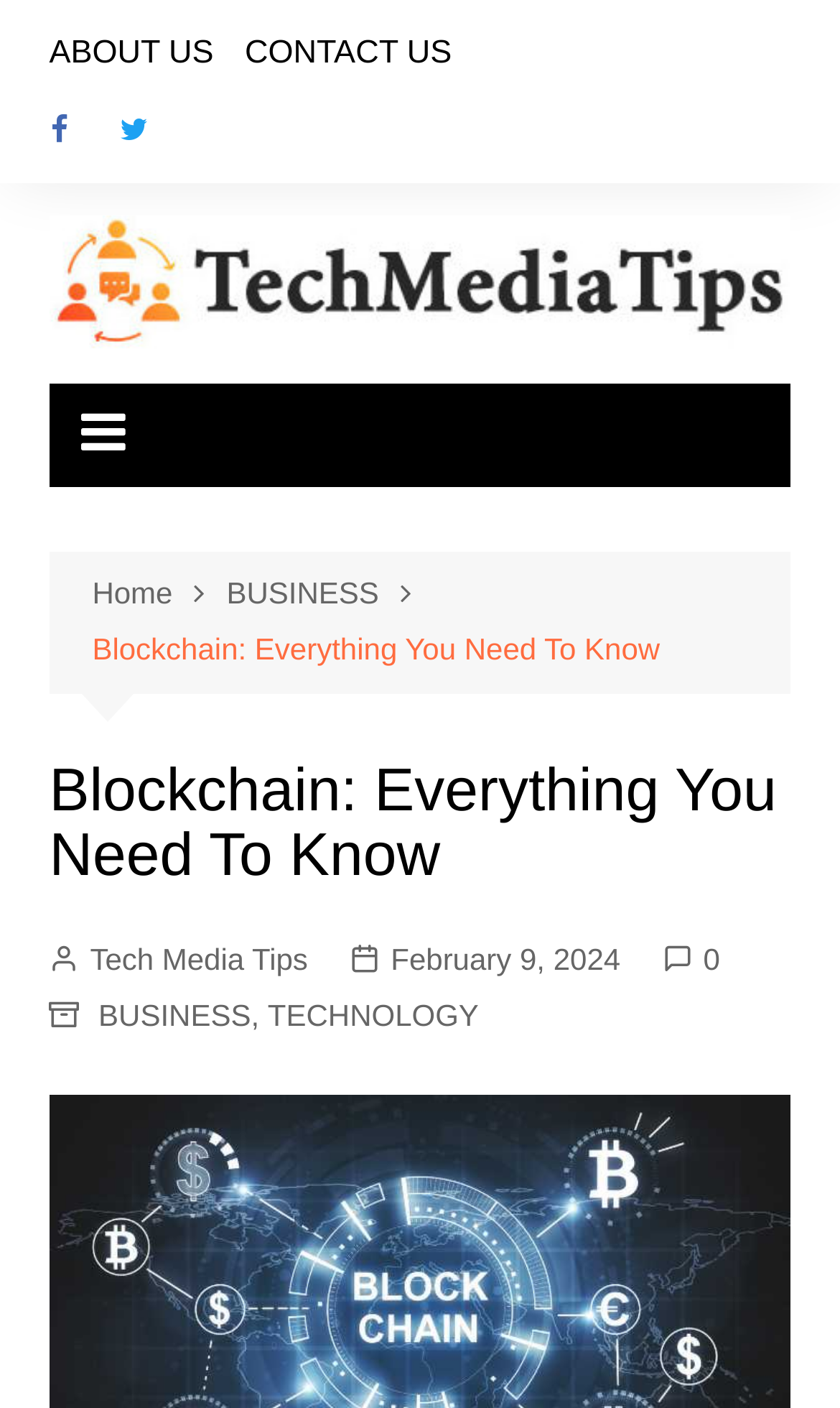Locate the bounding box of the UI element with the following description: "BUSINESS".

[0.27, 0.405, 0.515, 0.439]